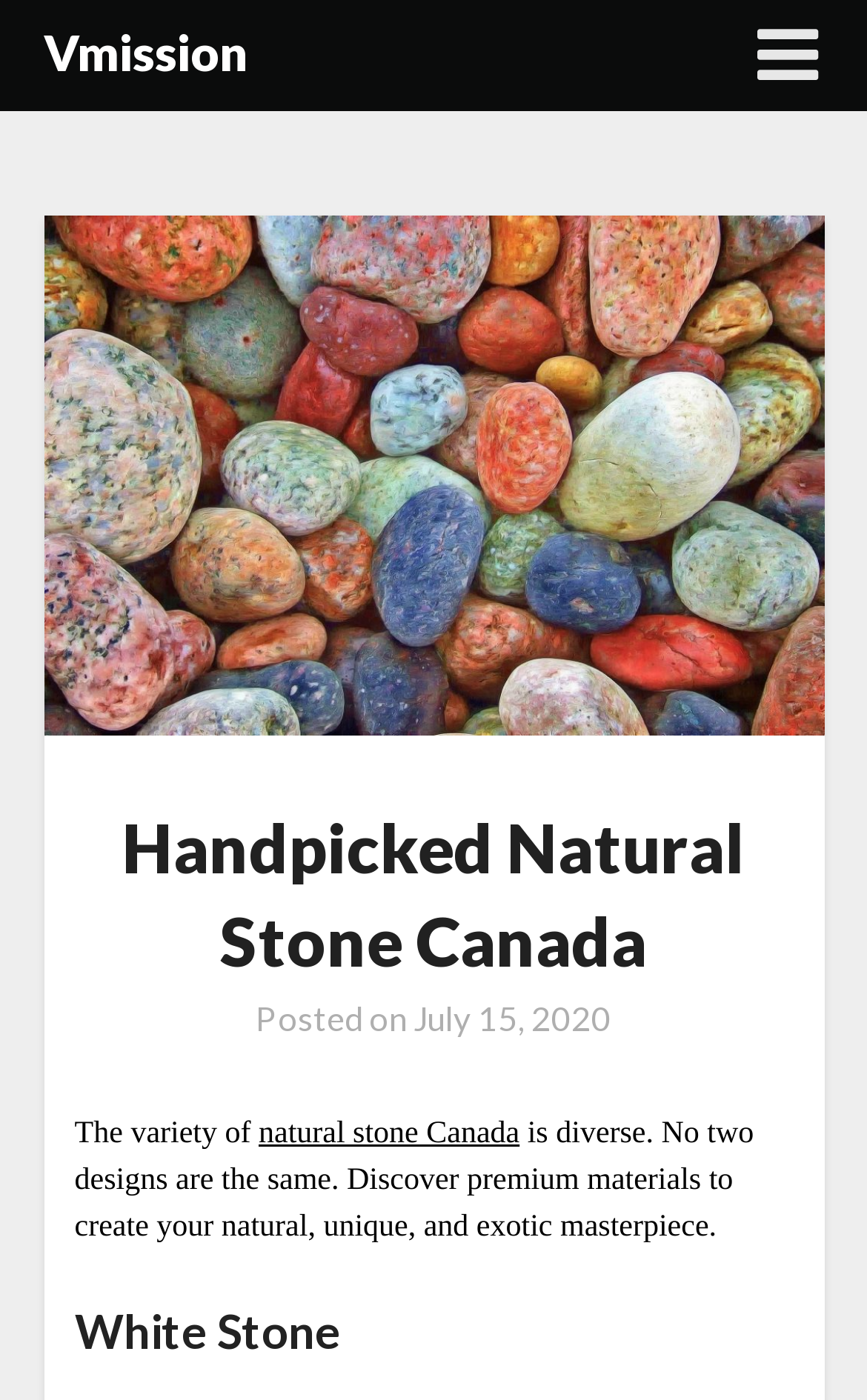Look at the image and write a detailed answer to the question: 
How many sections are there in the webpage?

I found the number of sections in the webpage by looking at the headings and paragraphs, which suggest that there are at least two sections: one for the introduction and one for the 'White Stone' section.